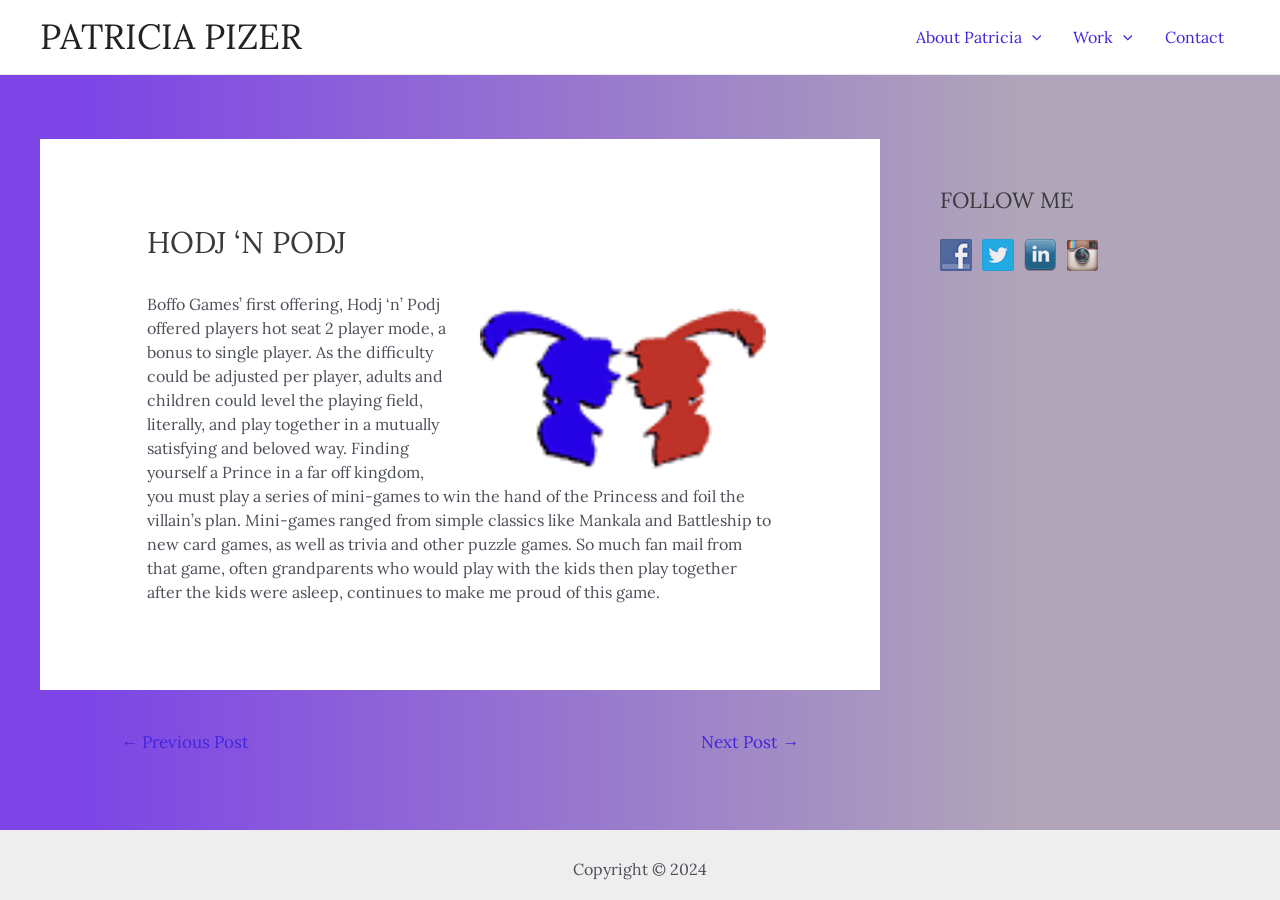Please indicate the bounding box coordinates for the clickable area to complete the following task: "Follow Patricia on Facebook". The coordinates should be specified as four float numbers between 0 and 1, i.e., [left, top, right, bottom].

[0.734, 0.272, 0.767, 0.294]